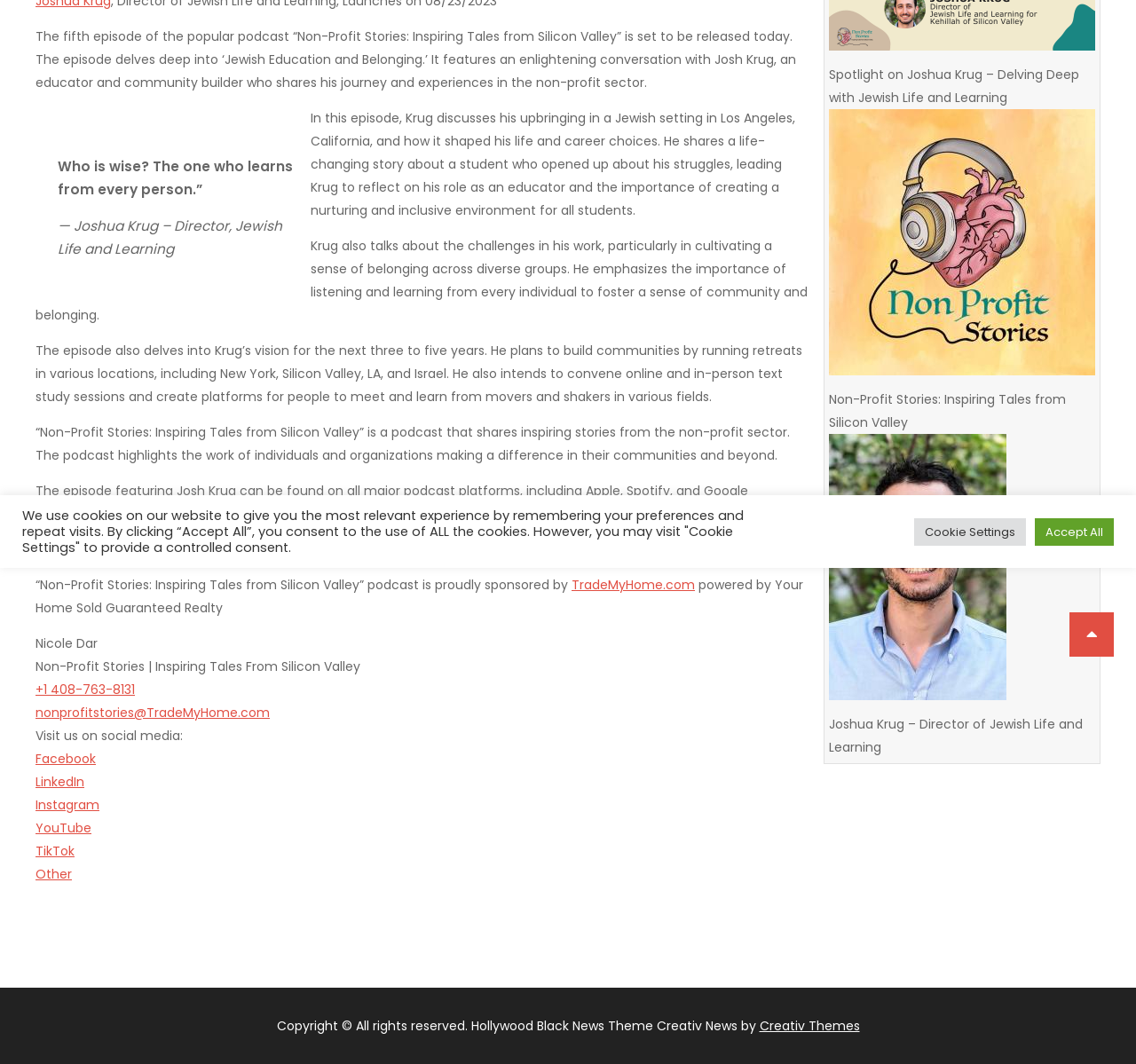Given the description: "Facebook", determine the bounding box coordinates of the UI element. The coordinates should be formatted as four float numbers between 0 and 1, [left, top, right, bottom].

[0.031, 0.705, 0.084, 0.722]